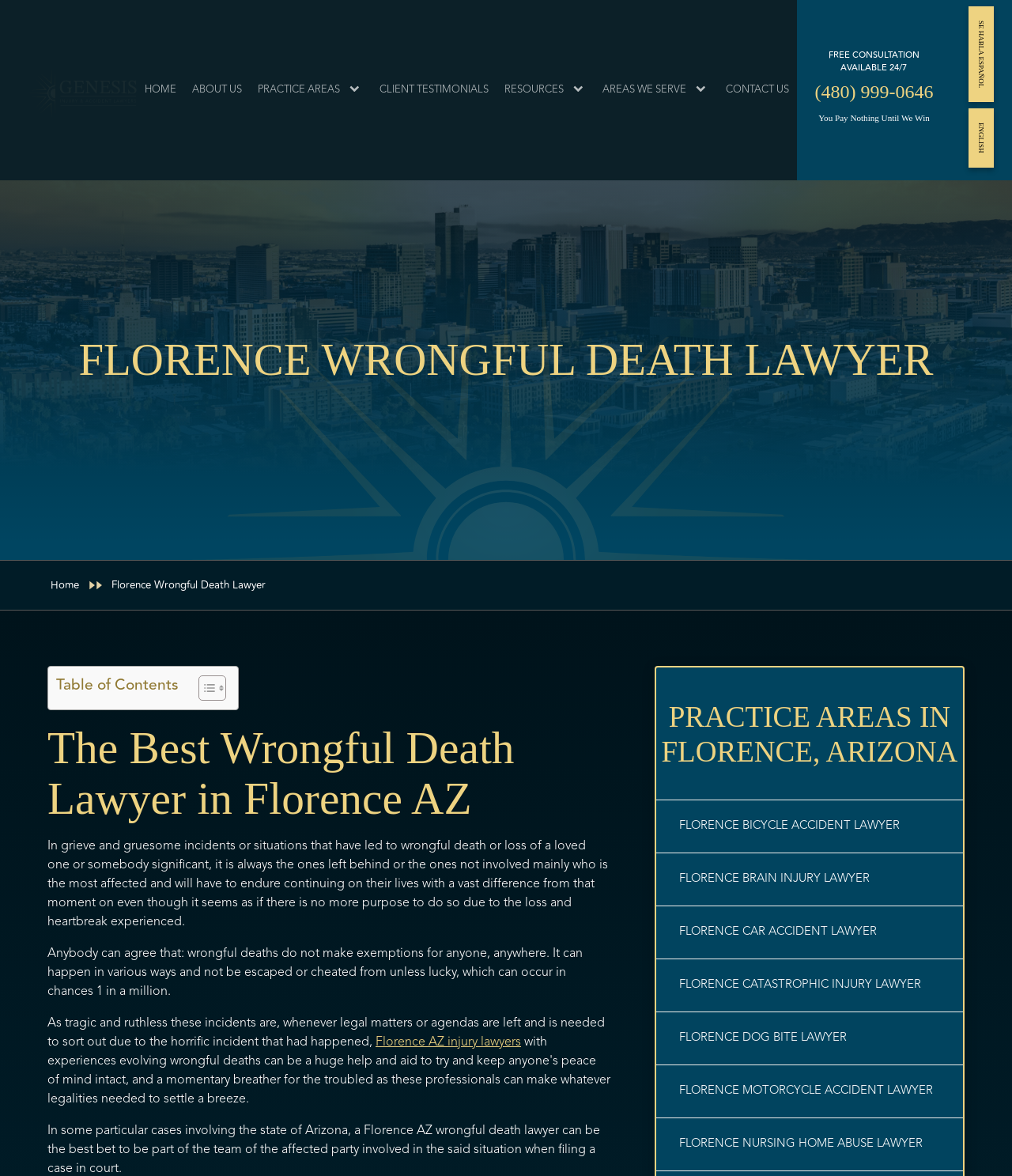What language options are available on this webpage?
Using the image provided, answer with just one word or phrase.

English and Spanish